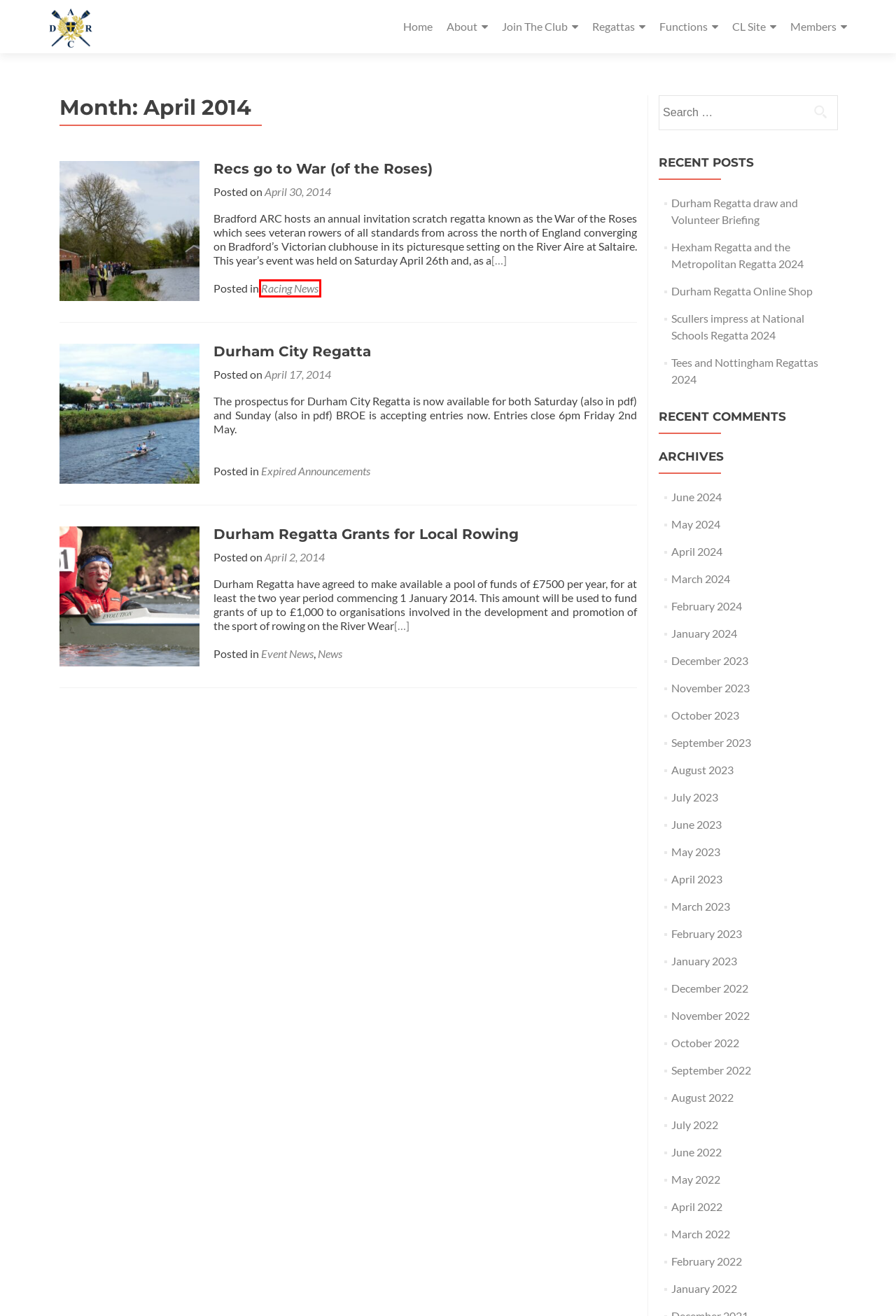Given a screenshot of a webpage with a red bounding box around an element, choose the most appropriate webpage description for the new page displayed after clicking the element within the bounding box. Here are the candidates:
A. Regattas – Durham Amateur Rowing Club
B. April 2022 – Durham Amateur Rowing Club
C. Tees and Nottingham Regattas 2024 – Durham Amateur Rowing Club
D. Racing News – Durham Amateur Rowing Club
E. December 2023 – Durham Amateur Rowing Club
F. January 2023 – Durham Amateur Rowing Club
G. Hexham Regatta and the Metropolitan Regatta 2024 – Durham Amateur Rowing Club
H. News – Durham Amateur Rowing Club

D